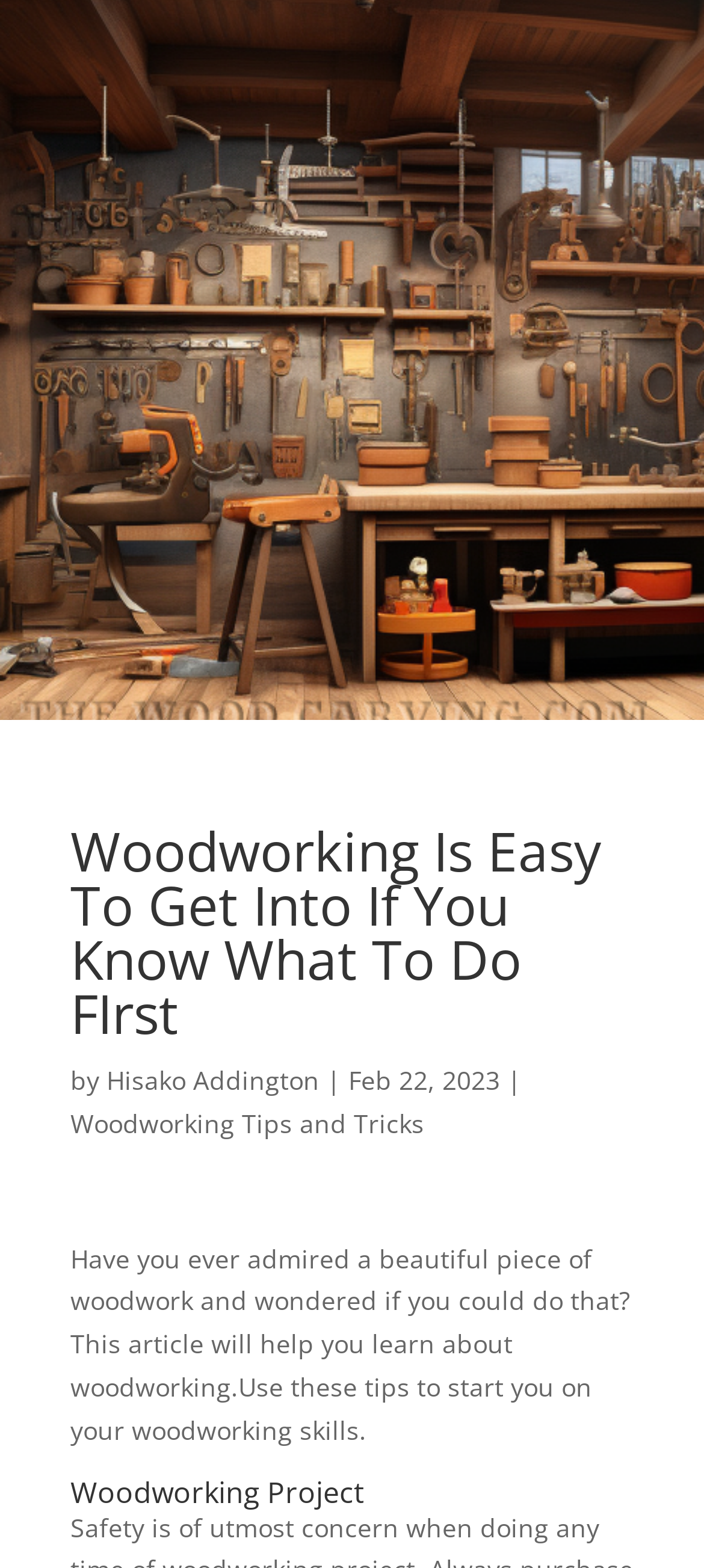Refer to the image and provide an in-depth answer to the question:
What is the topic of the article?

The topic of the article can be inferred from the heading and the content of the article, which mentions 'woodwork' and 'woodworking skills'.